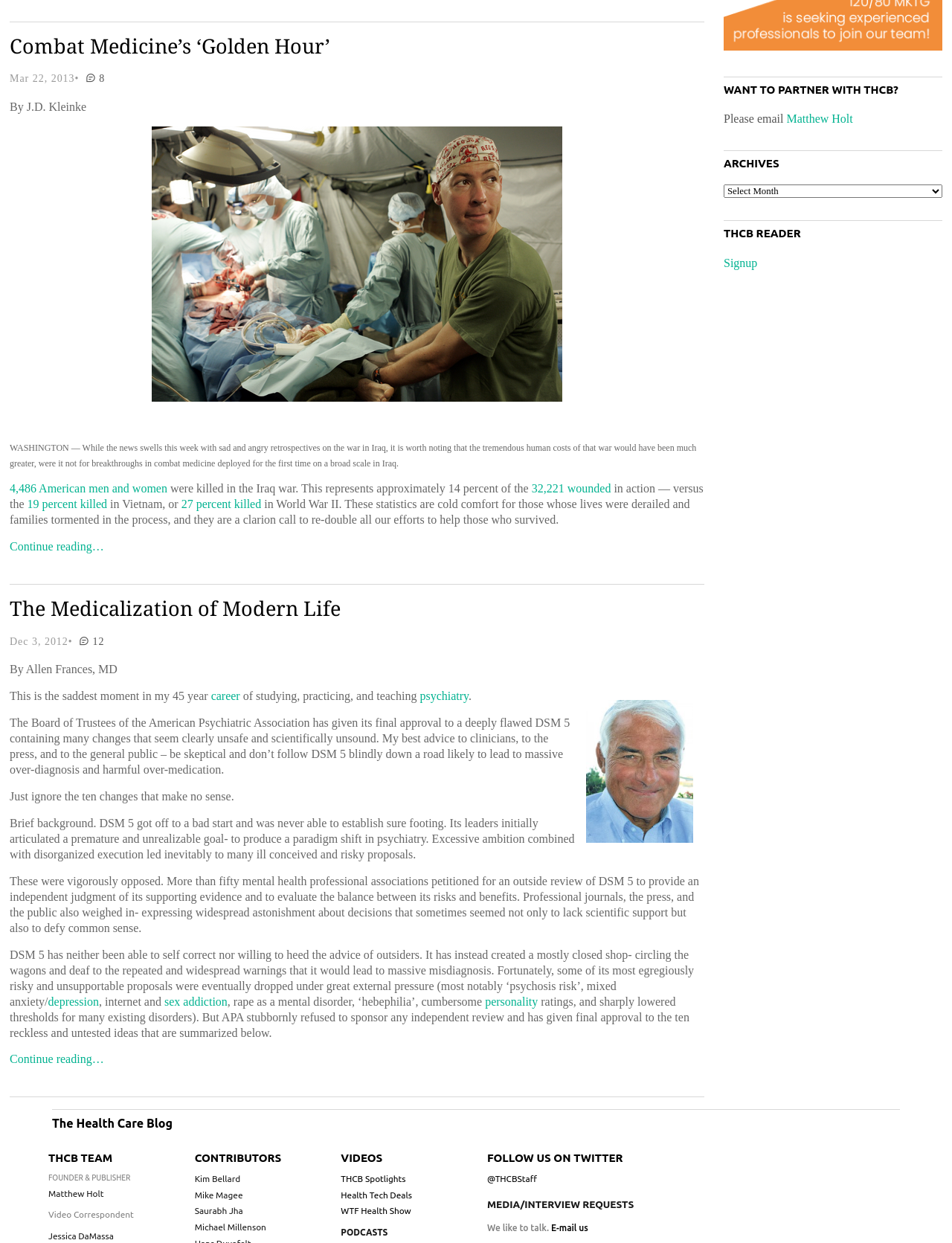Look at the image and answer the question in detail:
Who is the founder and publisher of the blog?

The founder and publisher of the blog is Matthew Holt, as indicated by the 'THCB TEAM' section at the bottom of the webpage, which lists Matthew Holt as the founder and publisher.